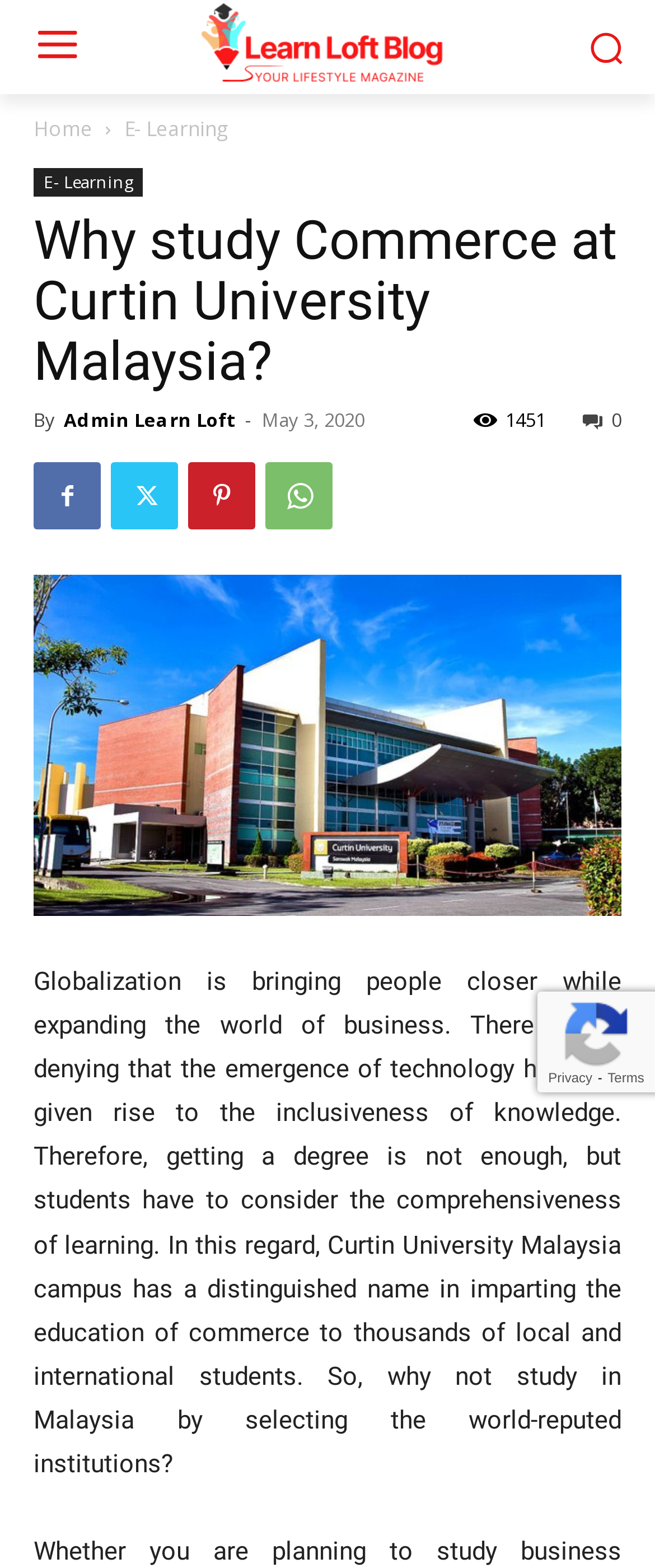Locate the bounding box coordinates of the area that needs to be clicked to fulfill the following instruction: "View E-Learning". The coordinates should be in the format of four float numbers between 0 and 1, namely [left, top, right, bottom].

[0.19, 0.073, 0.349, 0.091]